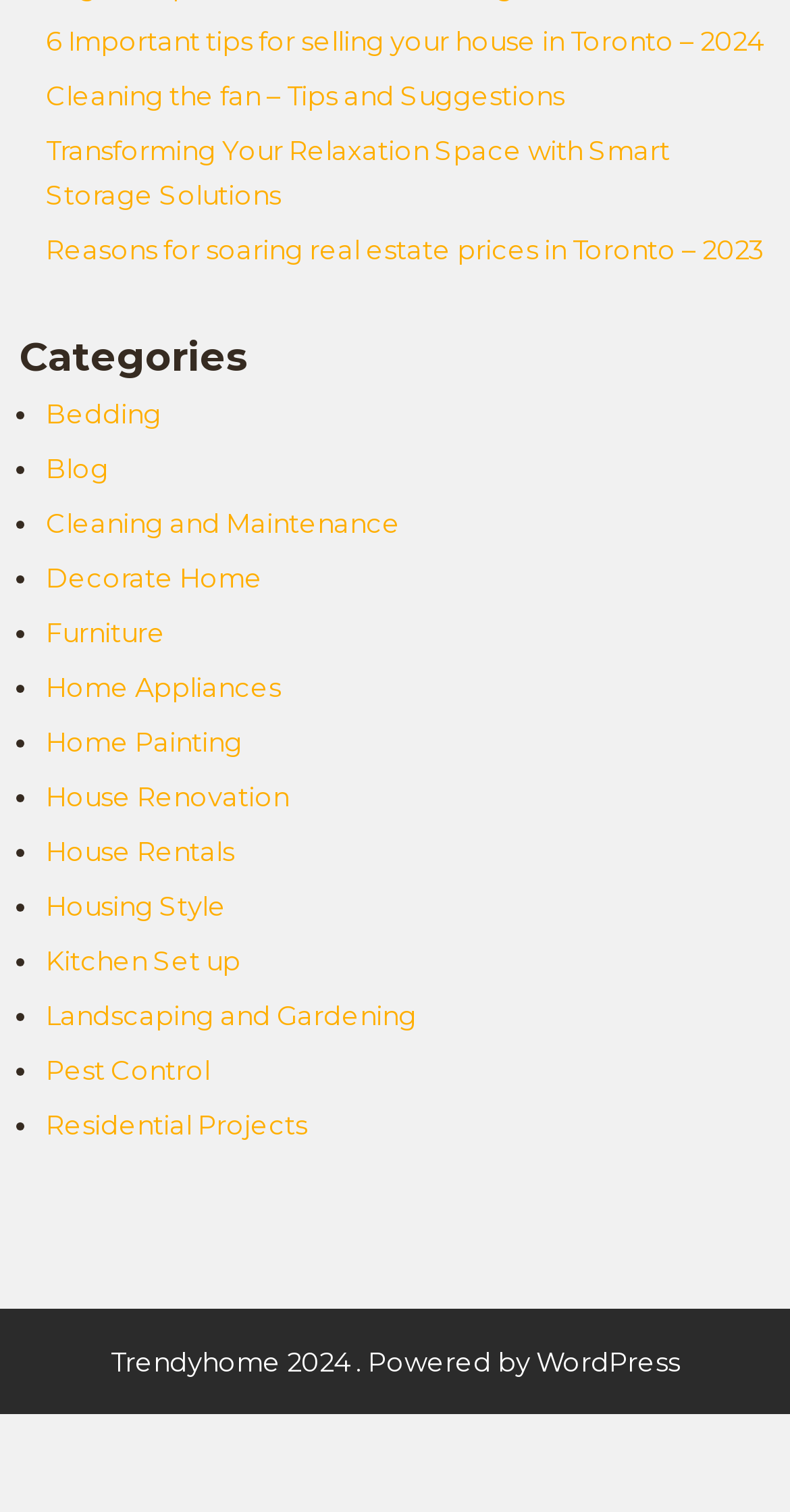What is the name of the website?
By examining the image, provide a one-word or phrase answer.

Trendyhome